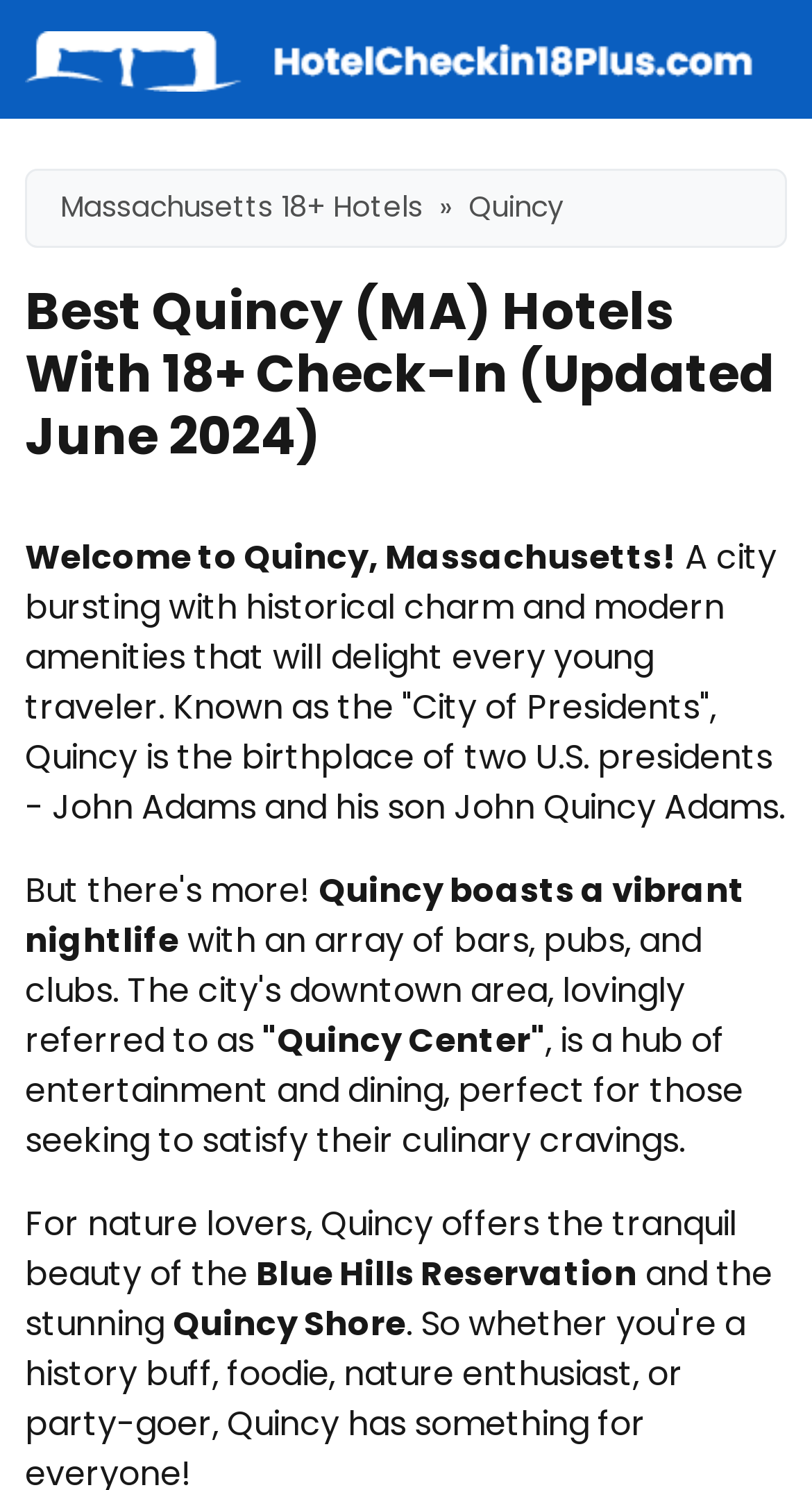Give a comprehensive overview of the webpage, including key elements.

The webpage is about the best hotels in Quincy, Massachusetts that allow 18-year-old travelers to check-in. At the top-left corner, there is a link to "HotelCheckin18Plus" accompanied by an image with the same name. Below this, a navigation breadcrumb is located, which includes a link to "Massachusetts 18+ Hotels" and a static text "Quincy". 

The main heading "Best Quincy (MA) Hotels With 18+ Check-In (Updated June 2024)" is positioned below the breadcrumb. Following this, a welcoming message "Welcome to Quincy, Massachusetts!" is displayed. A paragraph of text describes Quincy as a city with historical charm and modern amenities, mentioning its significance as the birthplace of two U.S. presidents. 

Further down, another paragraph highlights Quincy's vibrant nightlife, mentioning "Quincy Center" as a hub of entertainment and dining. The webpage also appeals to nature lovers, describing the tranquil beauty of the "Blue Hills Reservation" and the stunning "Quincy Shore".